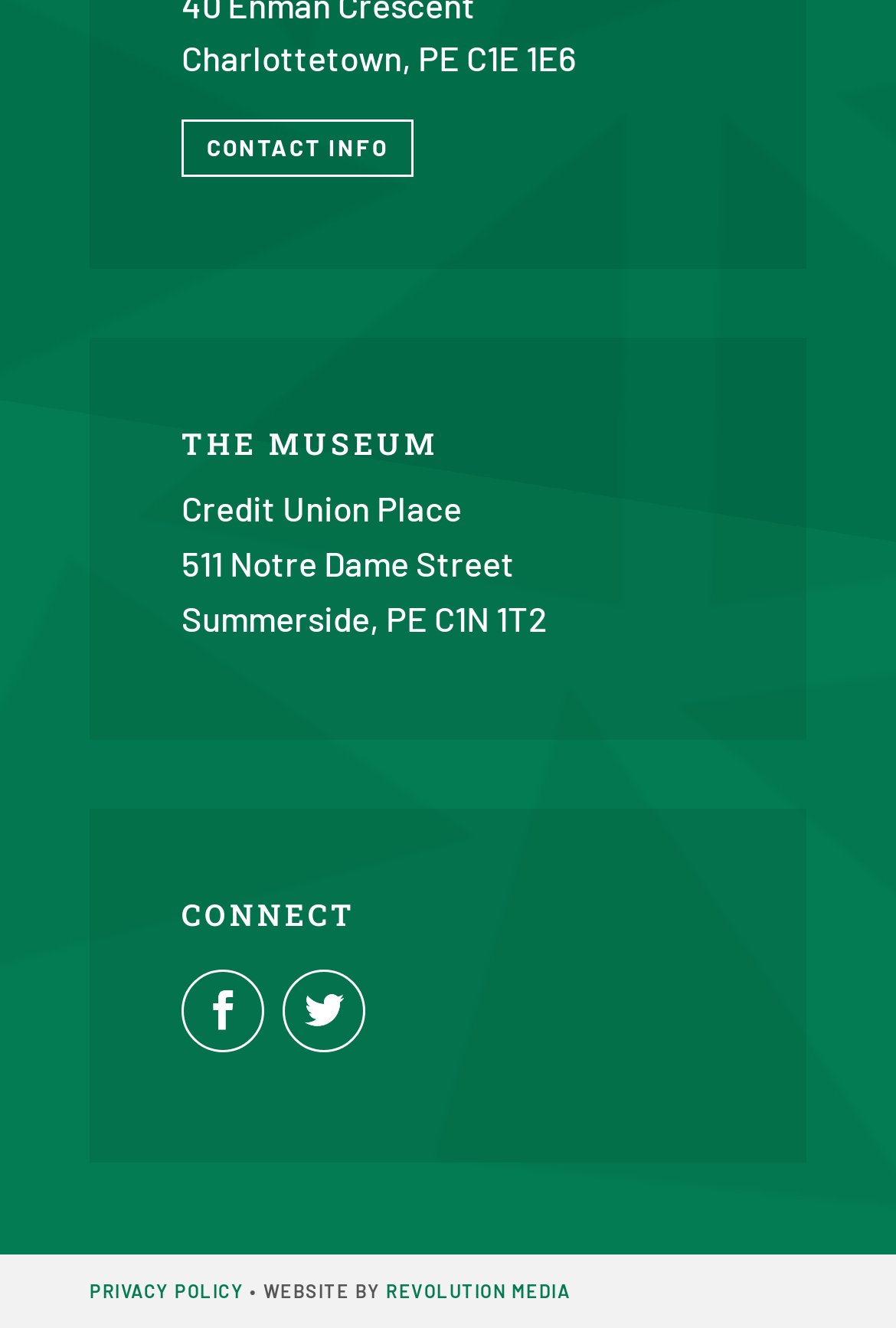Identify the bounding box coordinates for the UI element described as: "Law". The coordinates should be provided as four floats between 0 and 1: [left, top, right, bottom].

None